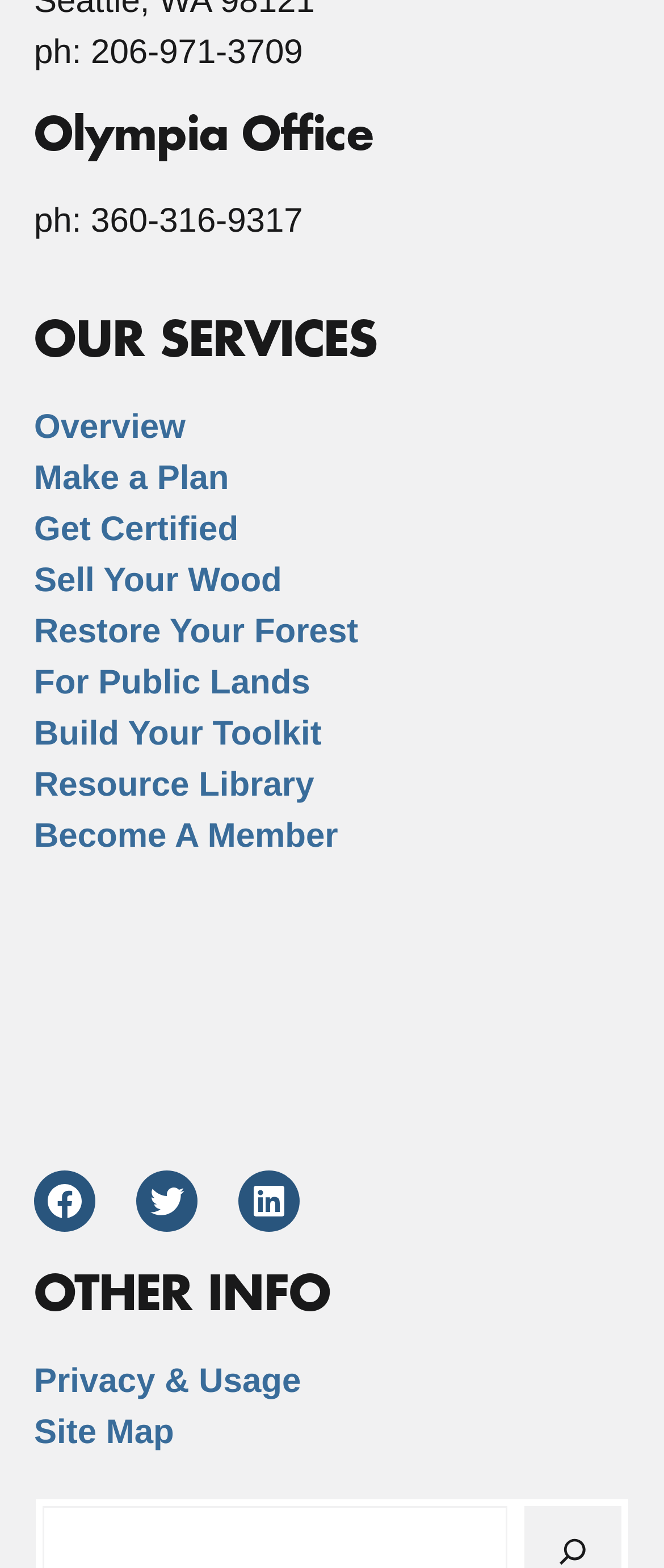Give a short answer using one word or phrase for the question:
Is there a search function on the webpage?

Yes